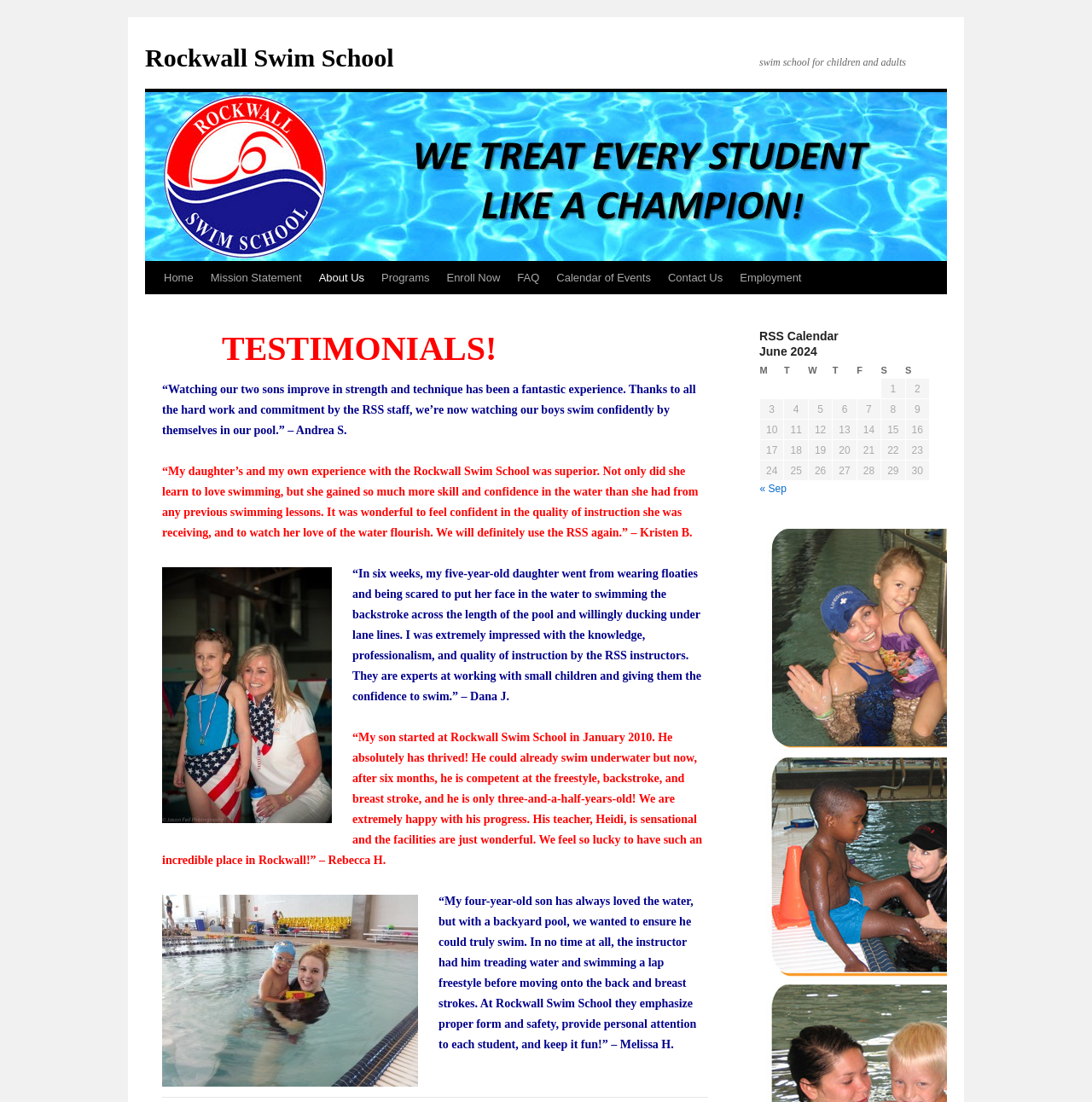Please give the bounding box coordinates of the area that should be clicked to fulfill the following instruction: "Click on the 'Enroll Now' link". The coordinates should be in the format of four float numbers from 0 to 1, i.e., [left, top, right, bottom].

[0.401, 0.238, 0.466, 0.267]